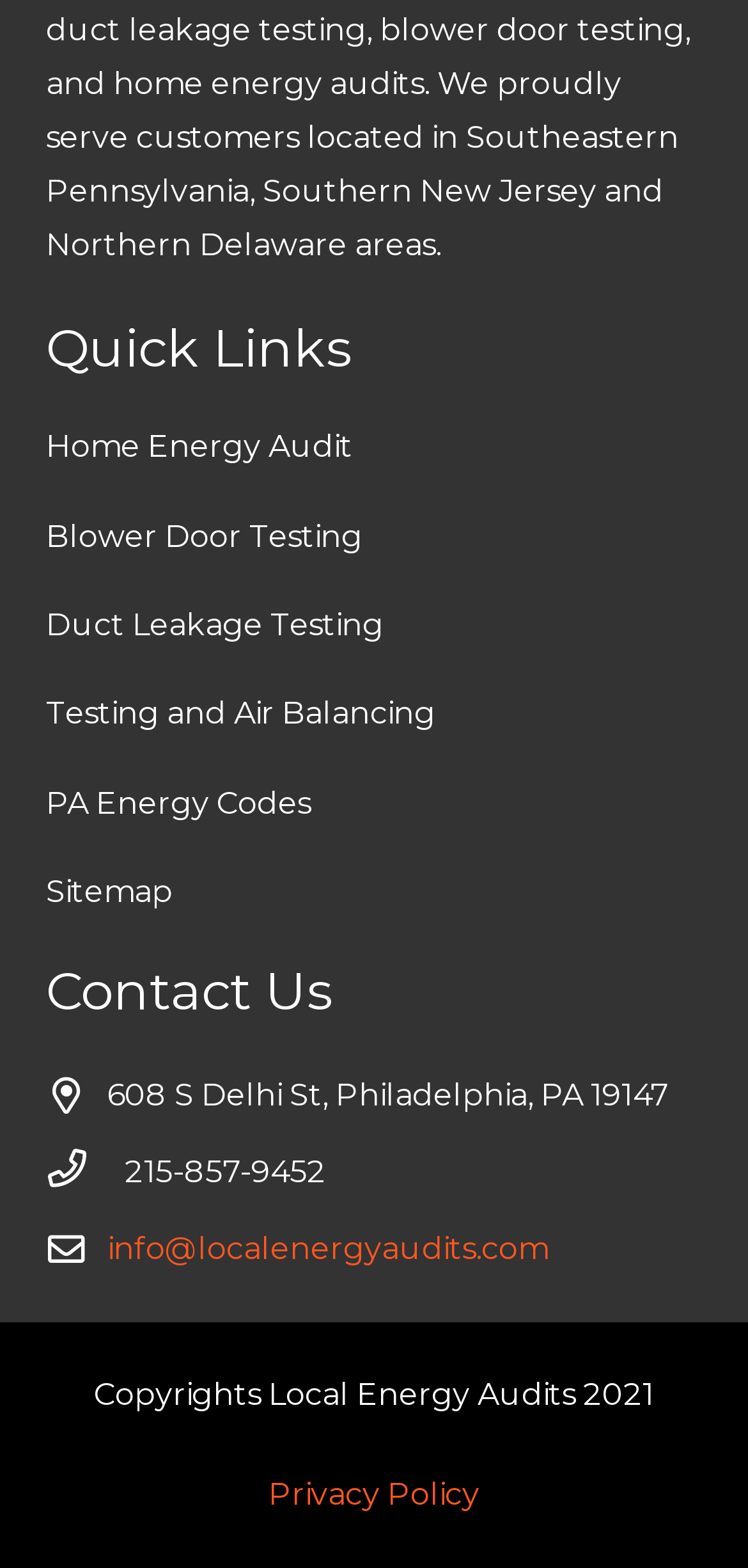What is the first quick link?
Please provide a single word or phrase answer based on the image.

Home Energy Audit